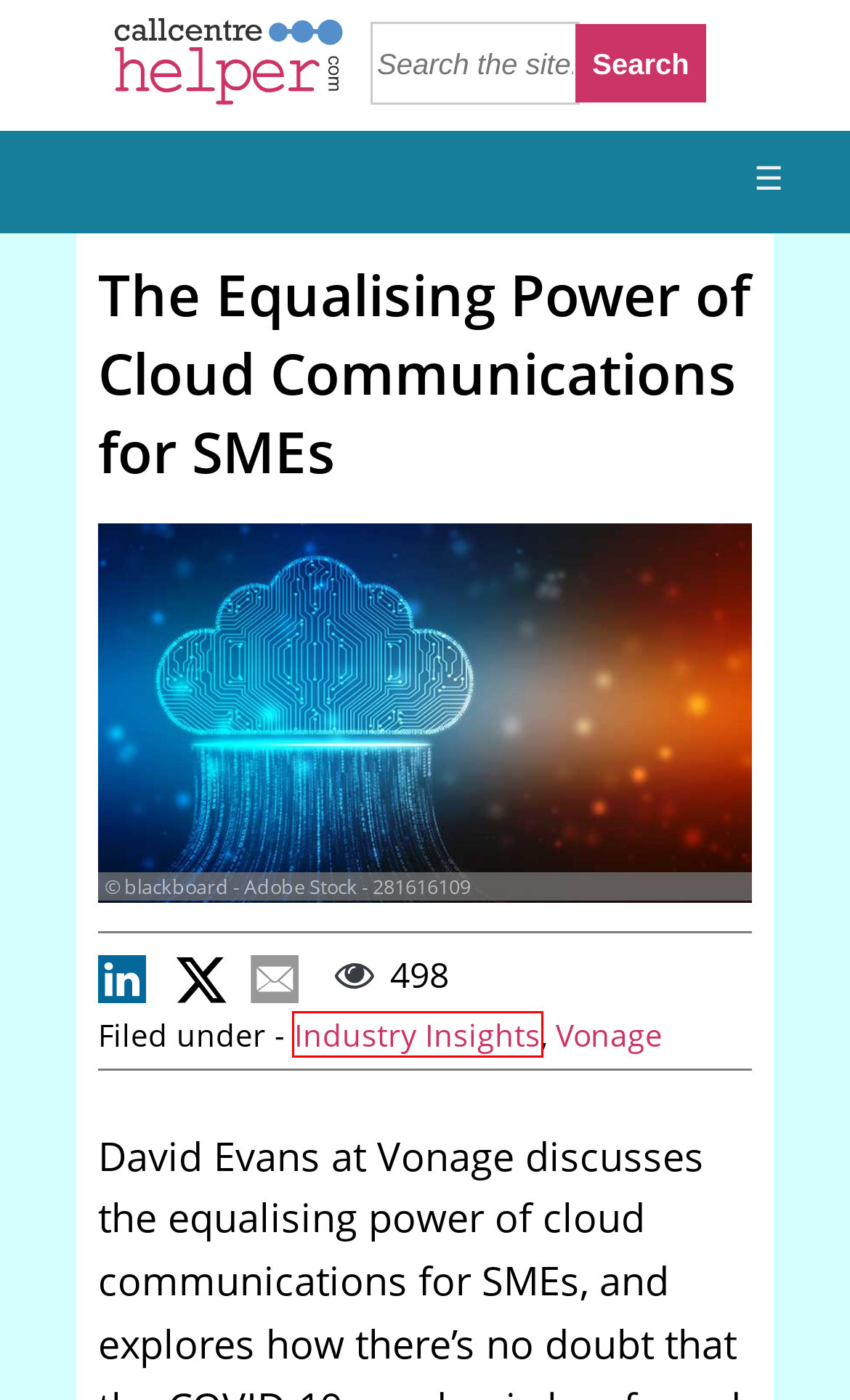Given a screenshot of a webpage with a red bounding box highlighting a UI element, determine which webpage description best matches the new webpage that appears after clicking the highlighted element. Here are the candidates:
A. Erlang Calculator for Call Centre Staffing
B. Vonage | Call Centre Helper
C. About Call Centre Helper
D. Privacy Policy
E. Industry Insights | Call Centre Helper
F. Terms and Conditions
G. The Secret to Dealing With Awkward Customers
H. Subscribe to Call Centre Helper

E